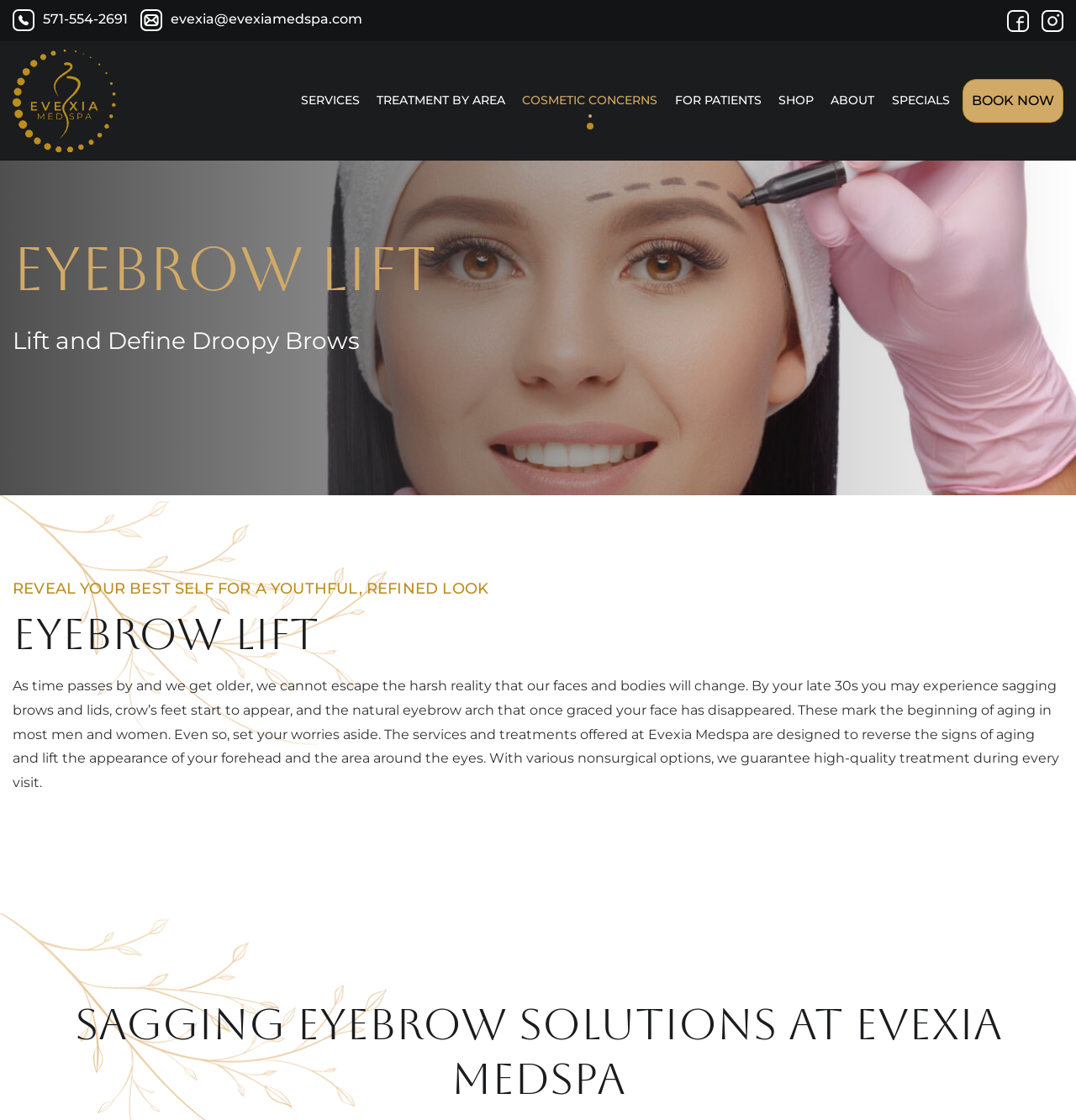Please identify the bounding box coordinates of the element I need to click to follow this instruction: "View eyebrow lift treatment".

[0.365, 0.297, 0.542, 0.319]